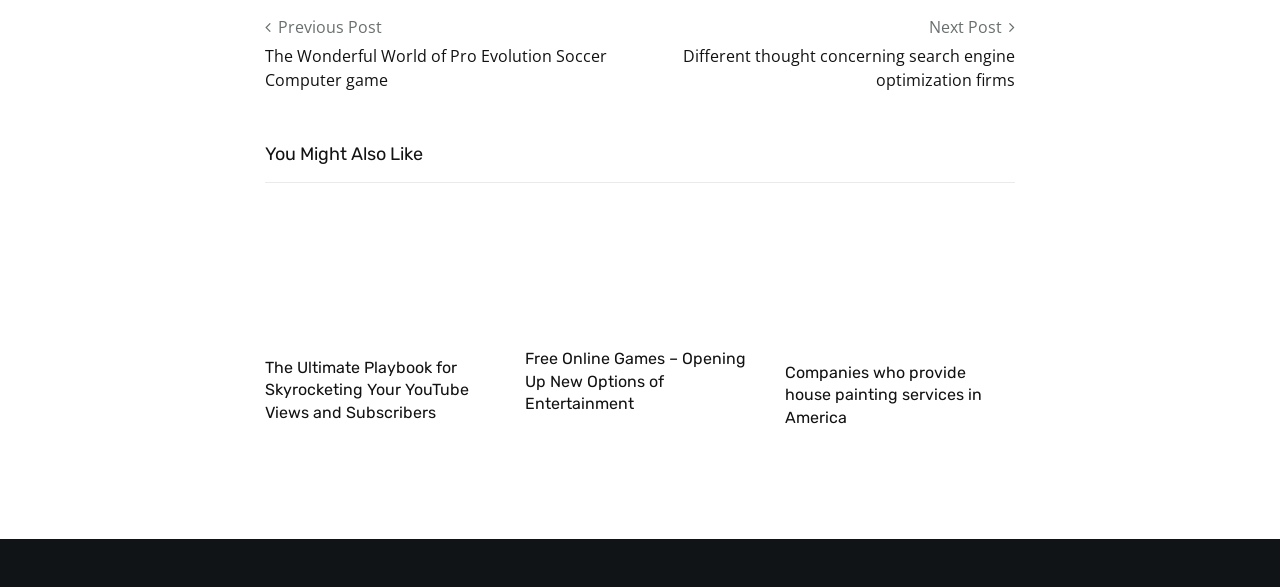Could you locate the bounding box coordinates for the section that should be clicked to accomplish this task: "Explore the next post".

[0.726, 0.028, 0.783, 0.065]